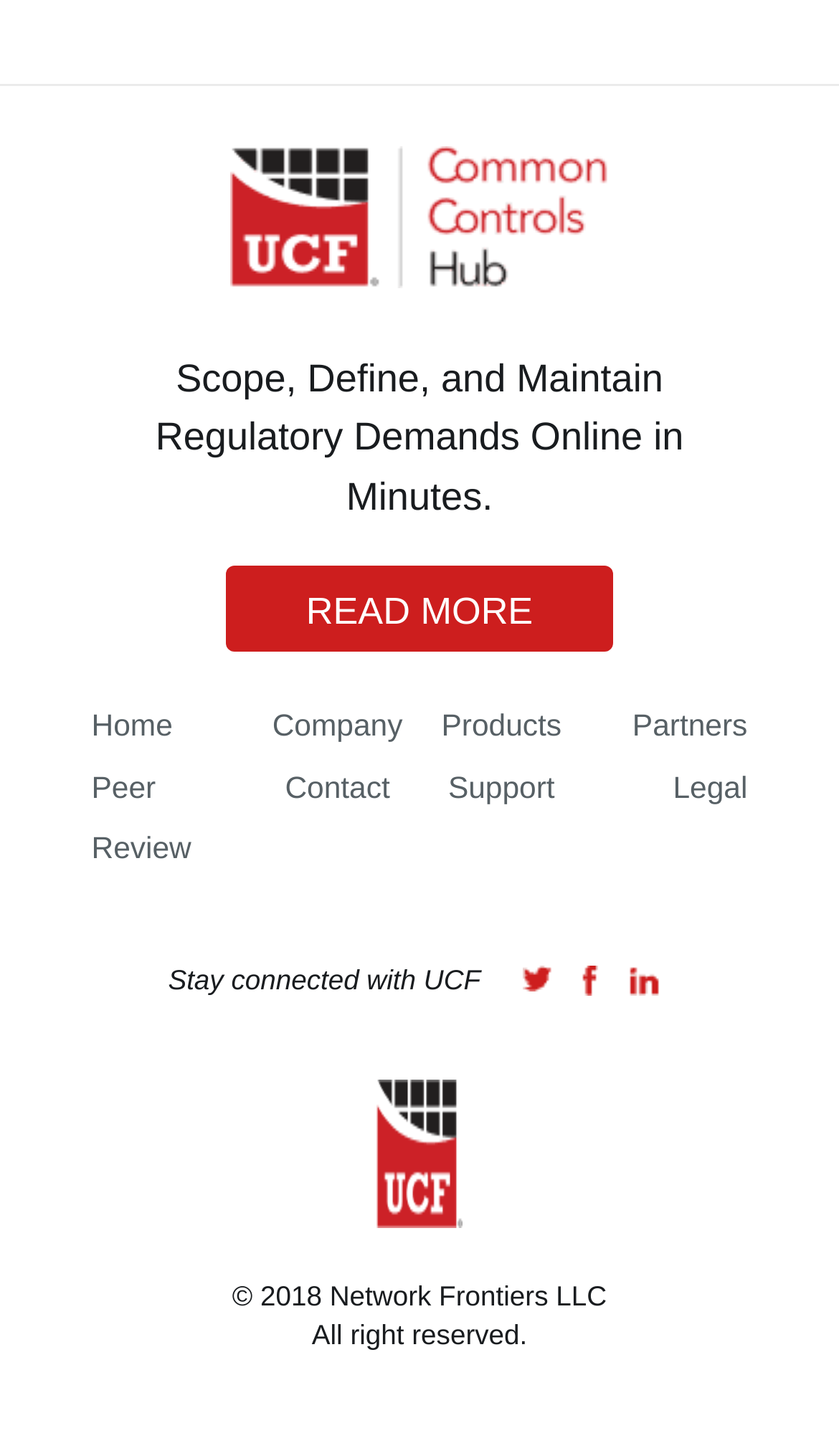Locate the bounding box coordinates of the clickable area needed to fulfill the instruction: "Click the 'READ MORE' button".

[0.269, 0.388, 0.731, 0.448]